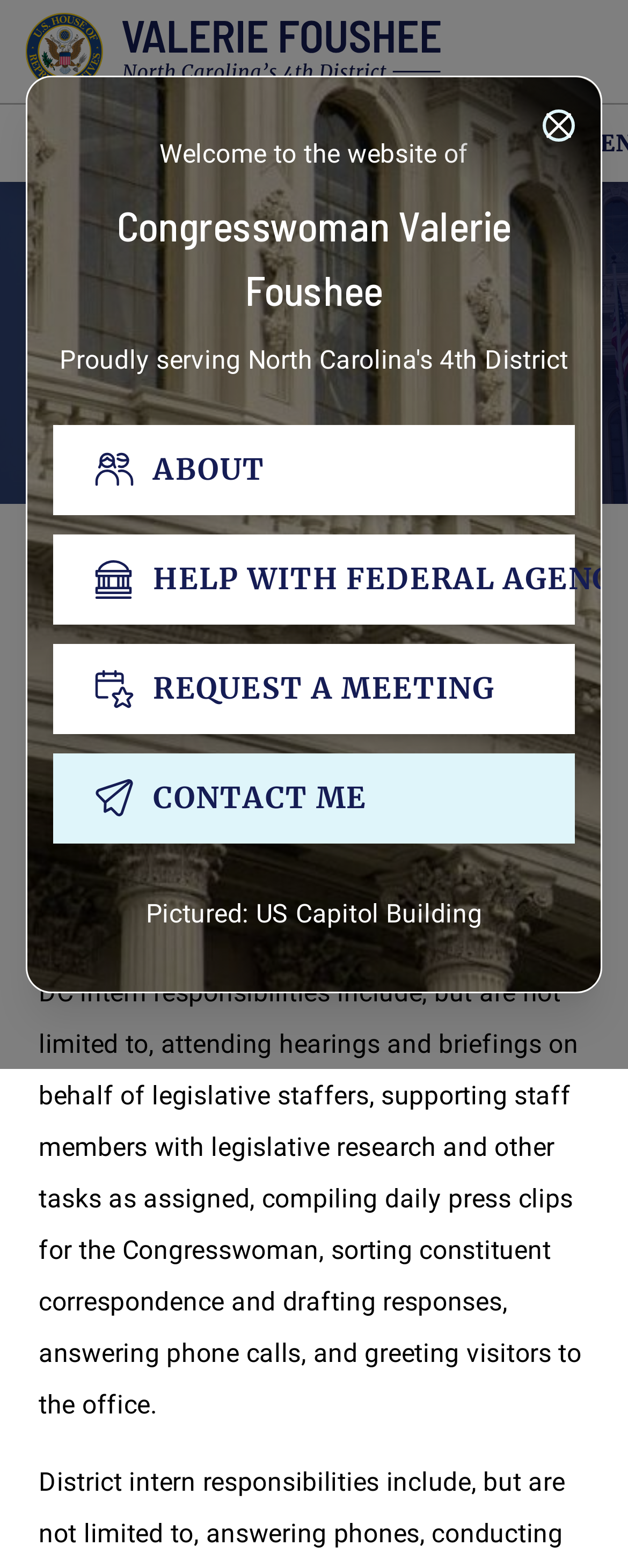Find the bounding box coordinates for the UI element whose description is: "REQUEST A MEETING". The coordinates should be four float numbers between 0 and 1, in the format [left, top, right, bottom].

[0.085, 0.411, 0.915, 0.468]